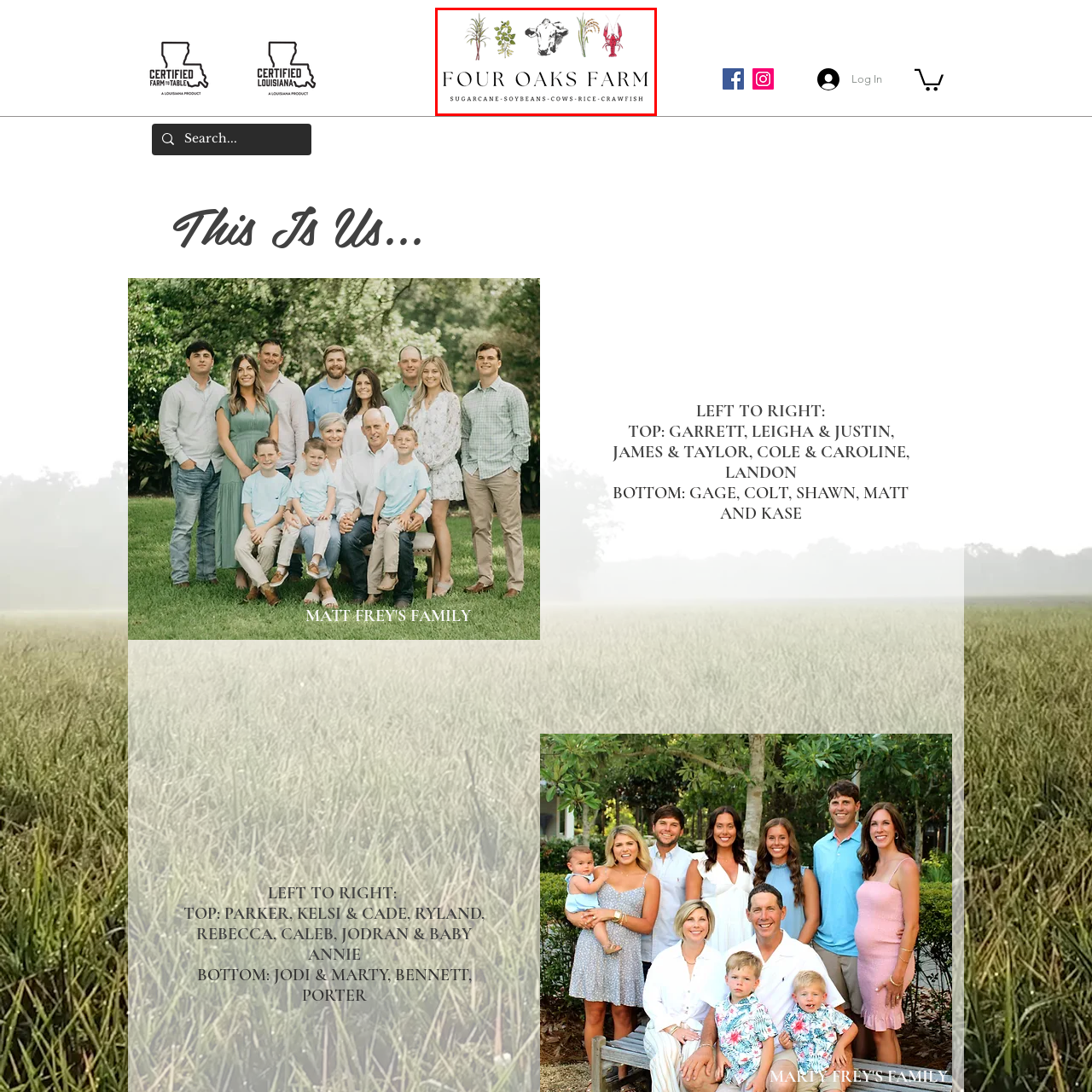Craft an in-depth description of the visual elements captured within the red box.

The image prominently features the logo of "Four Oaks Farm," showcasing its diverse agricultural focus. The design artfully combines illustrations of key crops and livestock, including sugarcane, soybeans, a cow, rice, and crawfish, arranged in a visually appealing manner above the farm's name. Below the name "FOUR OAKS FARM," the tagline lists the primary products: "SUGARCANE - SOYBEANS - COWS - RICE - CRAWFISH," emphasizing the farm's commitment to a variety of farm-to-table offerings. The logo reflects the farm's dedication to sustainable and local agriculture, symbolizing both tradition and quality.